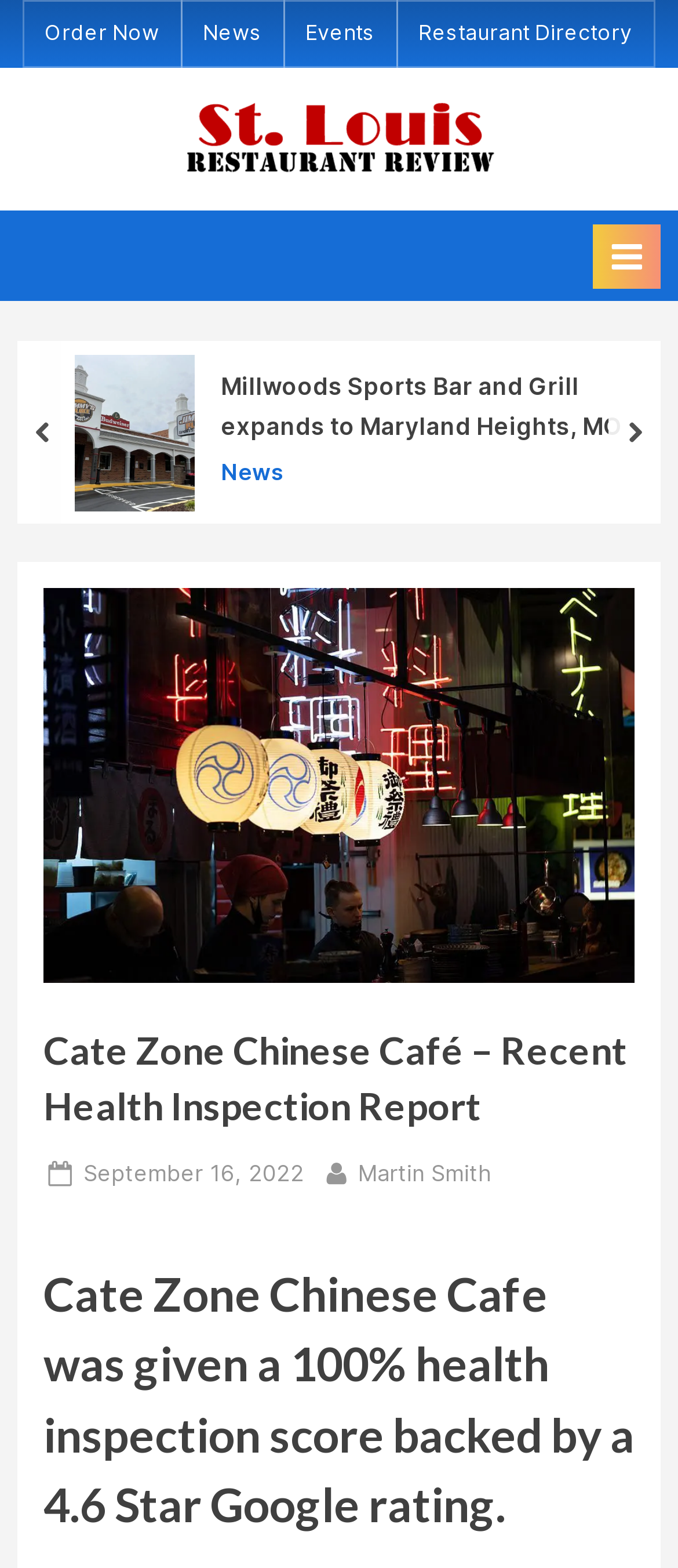Please determine the bounding box of the UI element that matches this description: St. Louis Restaurant Review. The coordinates should be given as (top-left x, top-left y, bottom-right x, bottom-right y), with all values between 0 and 1.

[0.731, 0.091, 0.969, 0.175]